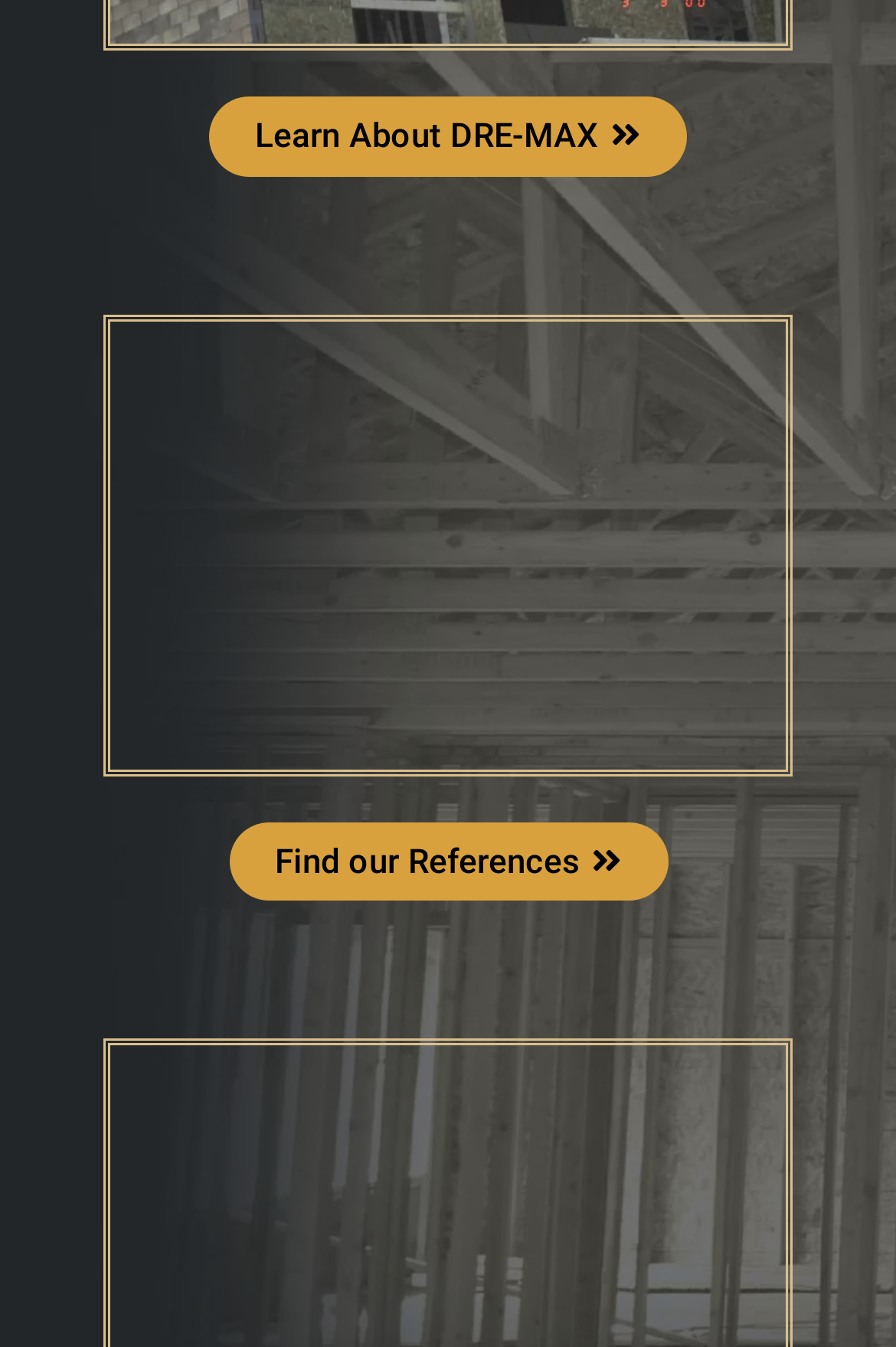From the given element description: "Learn About DRE-MAX", find the bounding box for the UI element. Provide the coordinates as four float numbers between 0 and 1, in the order [left, top, right, bottom].

[0.233, 0.072, 0.767, 0.131]